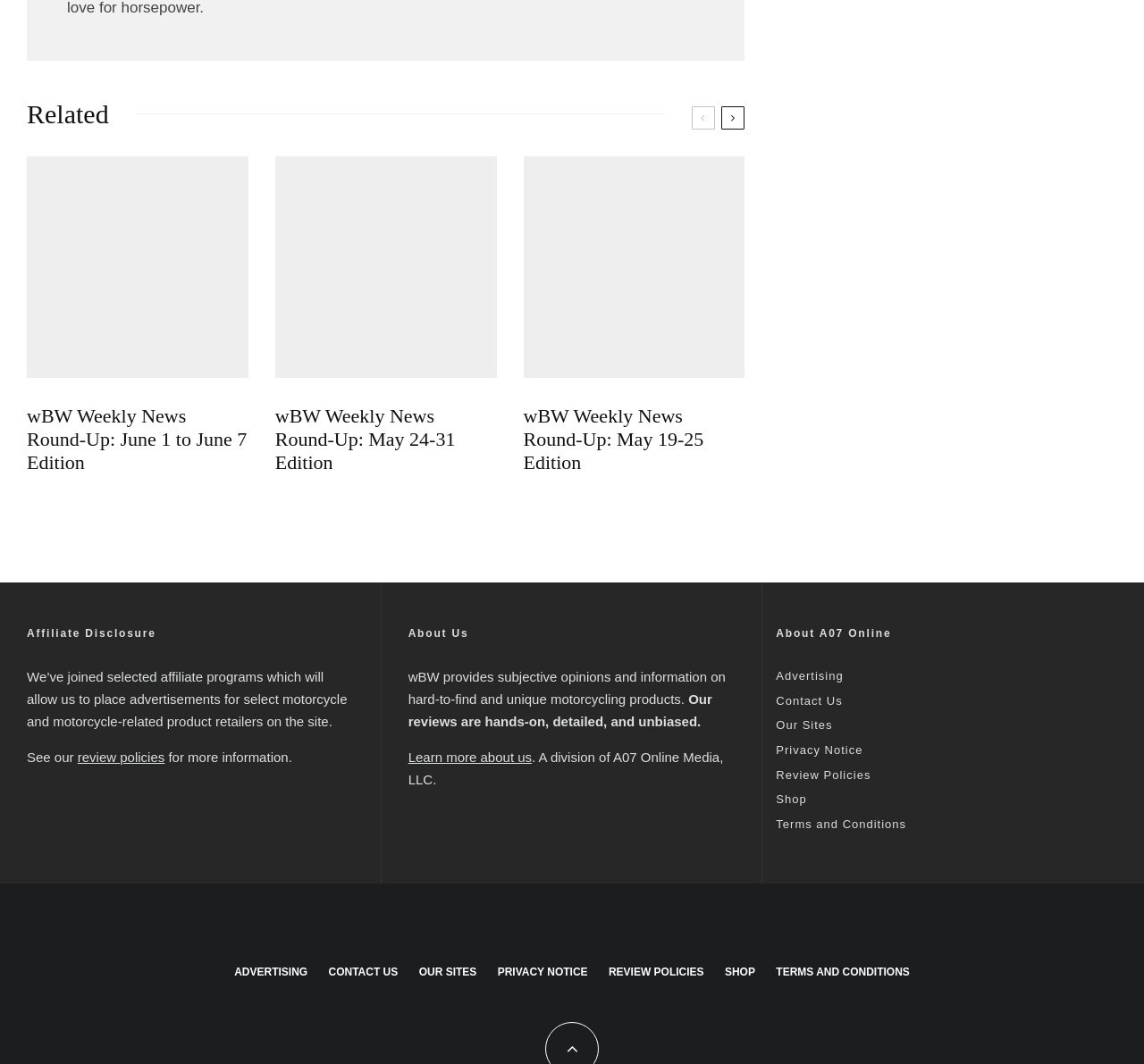Given the description of the UI element: "Learn more about us", predict the bounding box coordinates in the form of [left, top, right, bottom], with each value being a float between 0 and 1.

[0.357, 0.704, 0.465, 0.719]